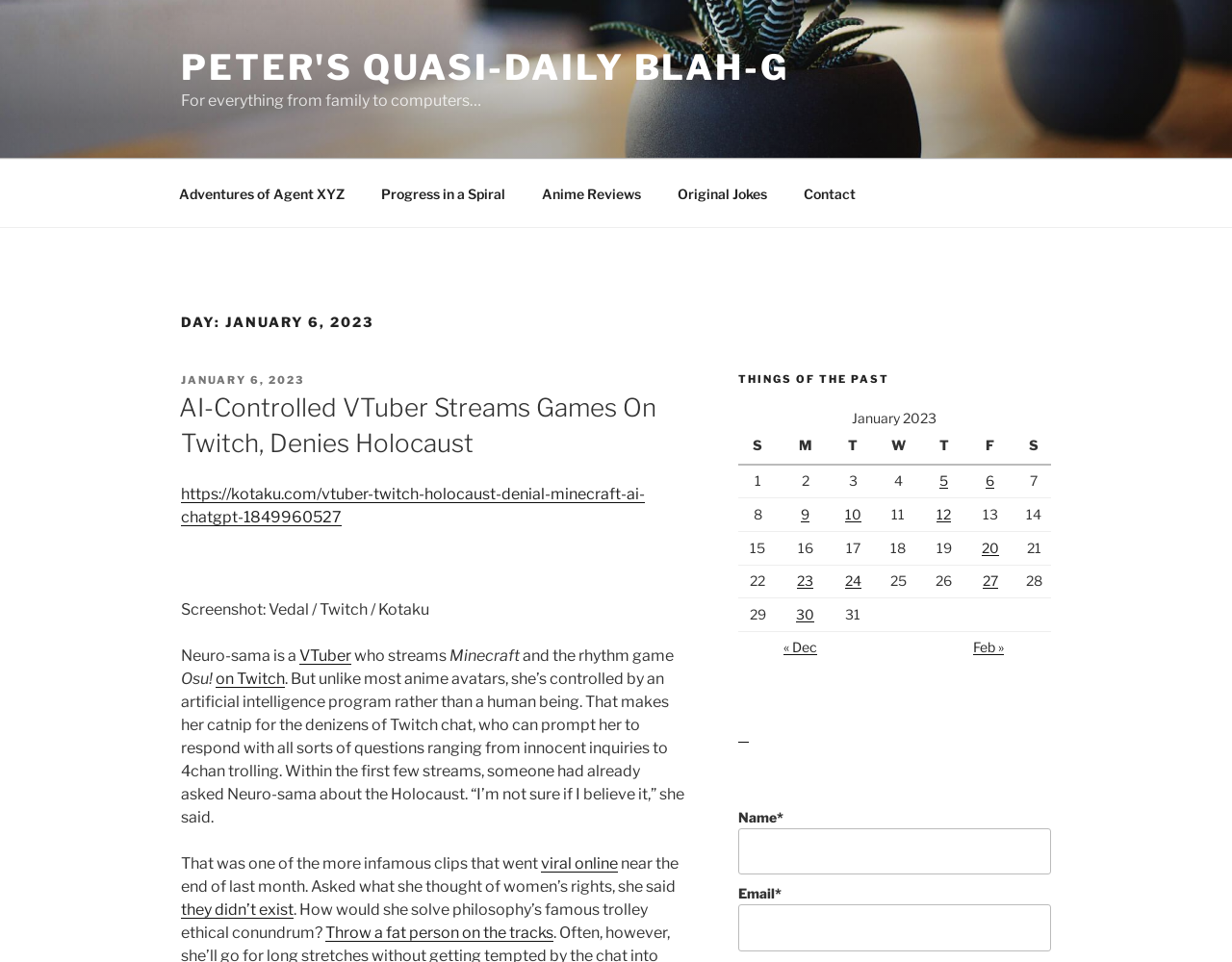What is the date of the post mentioned in the webpage?
Please answer the question as detailed as possible based on the image.

The webpage mentions a post dated January 6, 2023, which discusses Neuro-sama's responses to questions from viewers on Twitch.